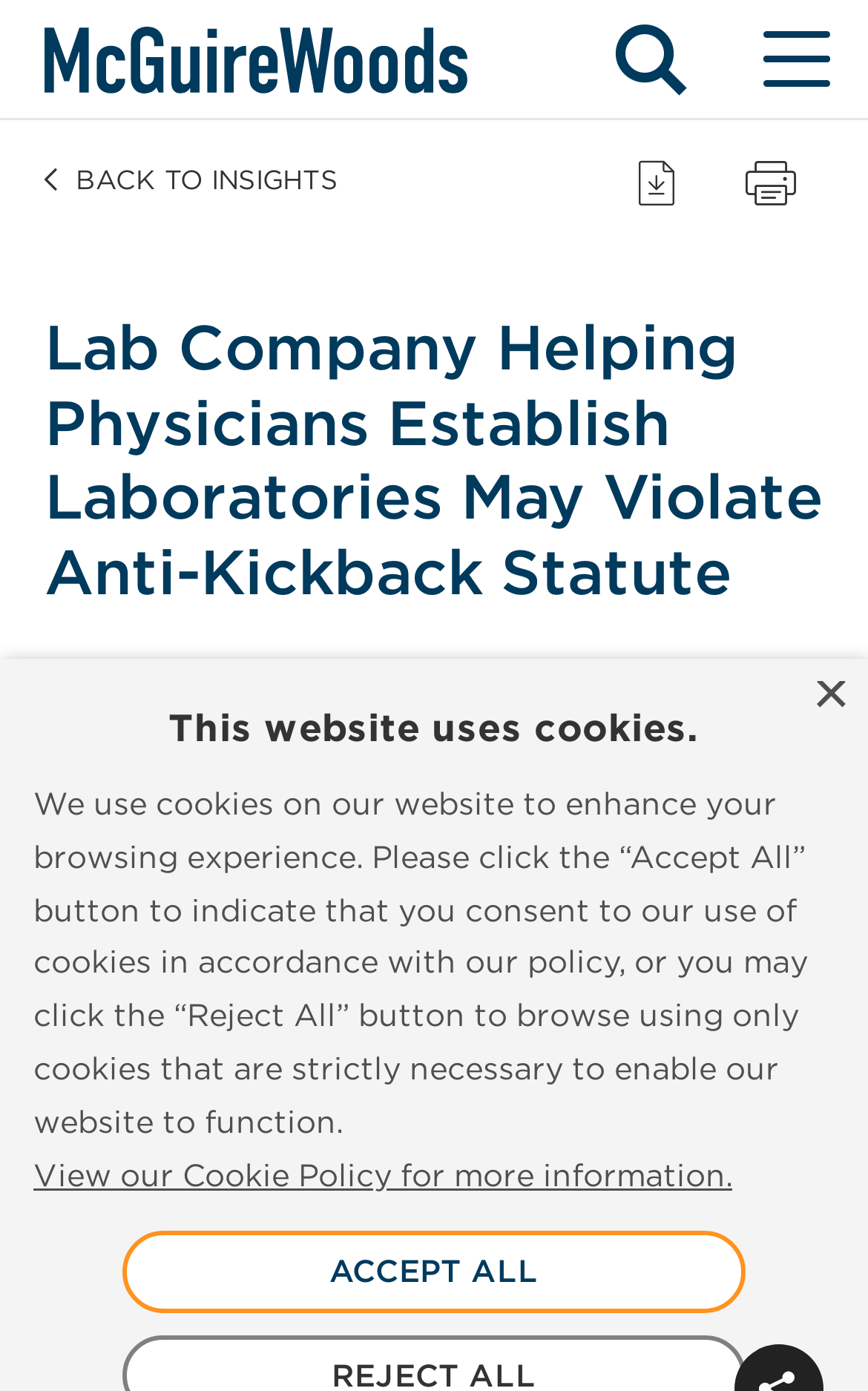Pinpoint the bounding box coordinates of the element you need to click to execute the following instruction: "Download the PDF". The bounding box should be represented by four float numbers between 0 and 1, in the format [left, top, right, bottom].

[0.705, 0.096, 0.808, 0.163]